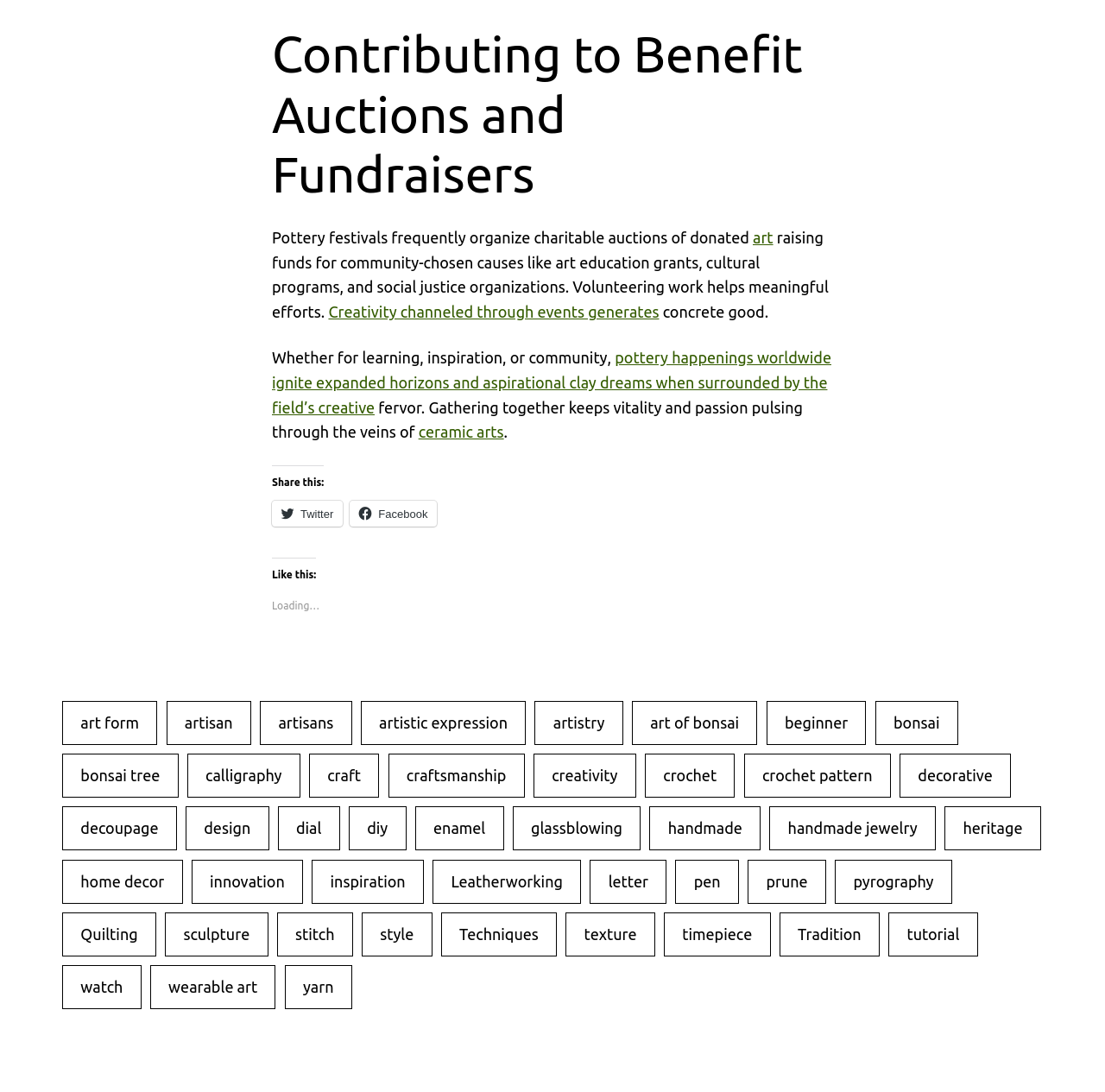What is the purpose of pottery festivals?
Please provide a single word or phrase in response based on the screenshot.

Raising funds for community causes